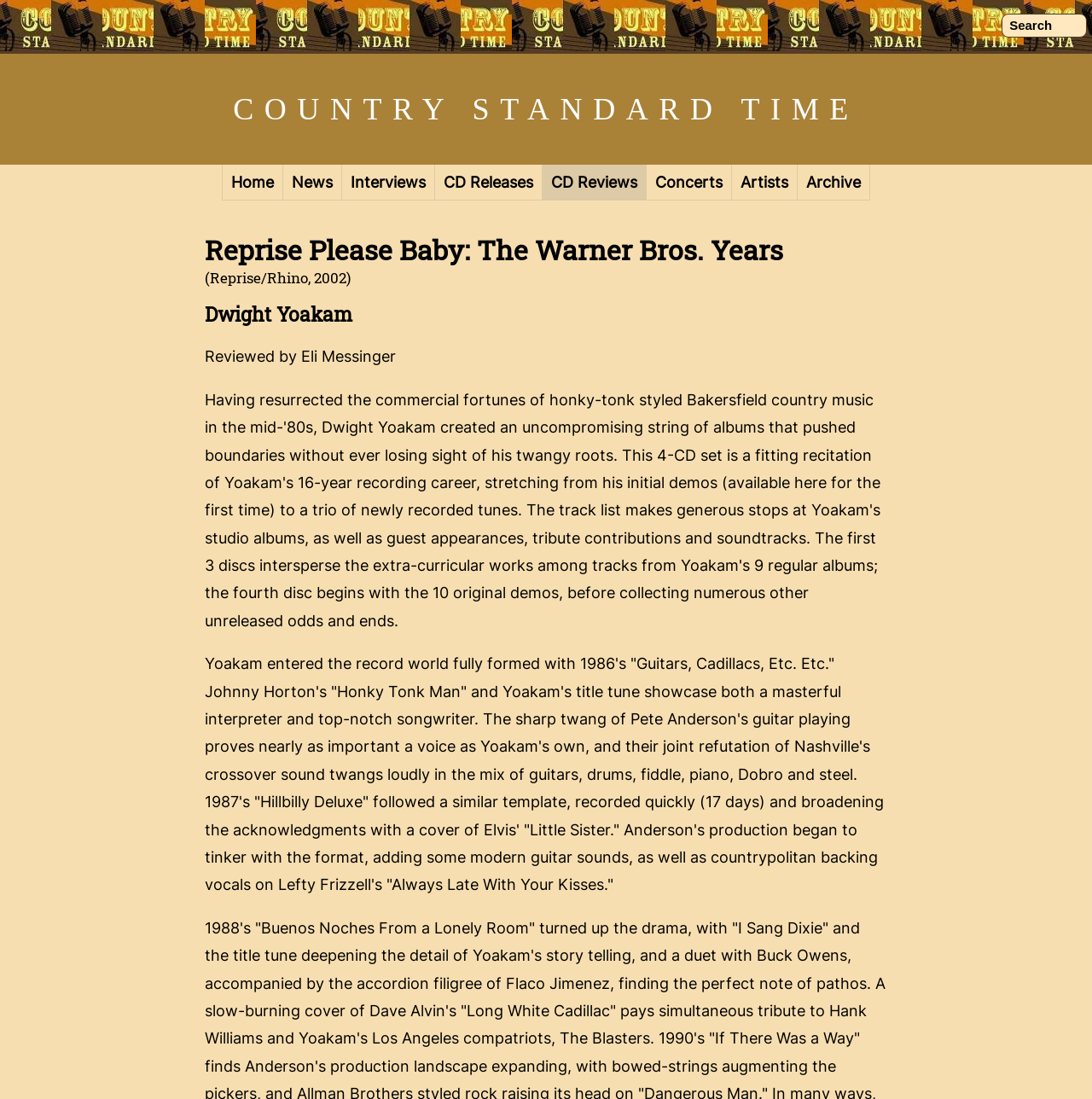Please determine and provide the text content of the webpage's heading.

Reprise Please Baby: The Warner Bros. Years (Reprise/Rhino, 2002)